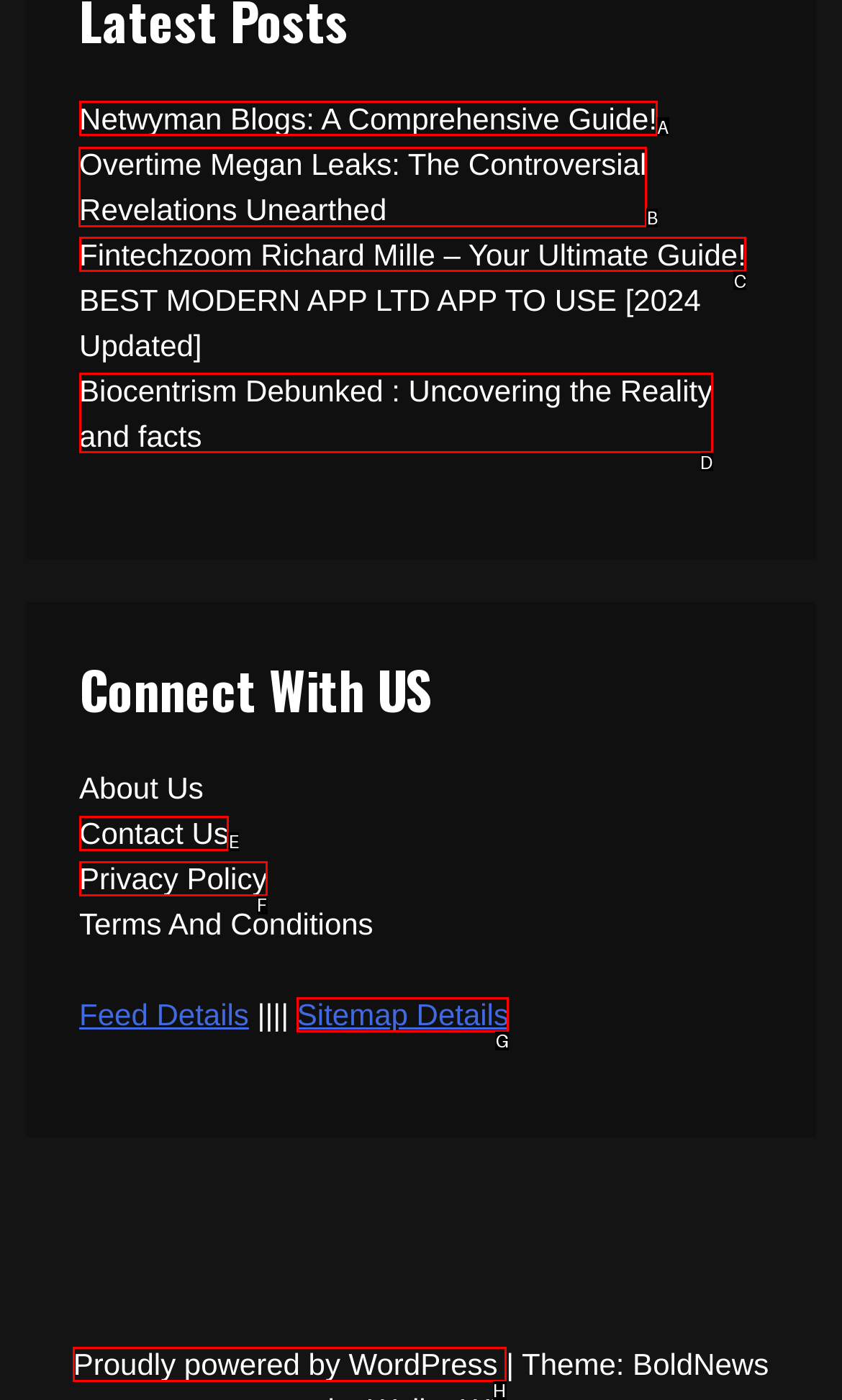Choose the letter of the element that should be clicked to complete the task: Learn about Overtime Megan Leaks
Answer with the letter from the possible choices.

B